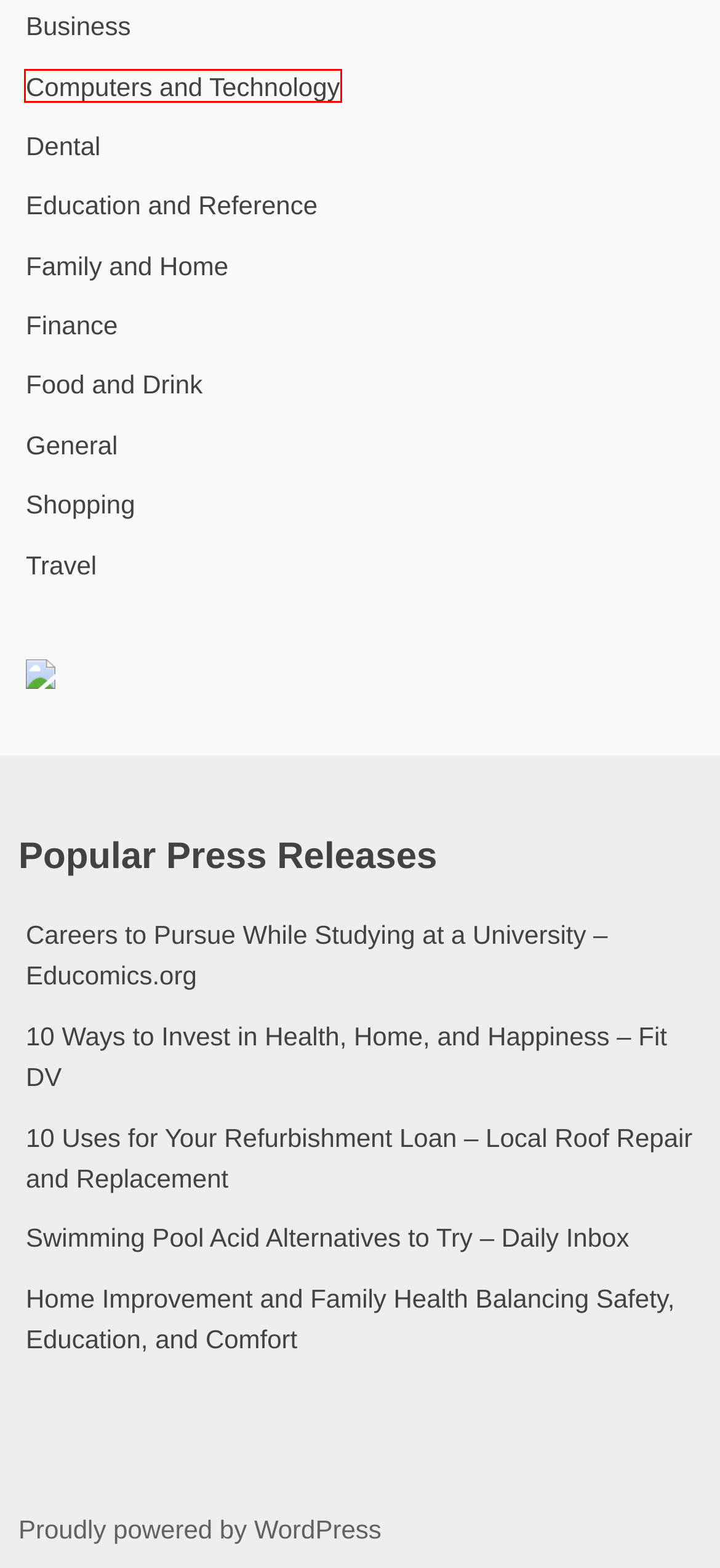Observe the provided screenshot of a webpage with a red bounding box around a specific UI element. Choose the webpage description that best fits the new webpage after you click on the highlighted element. These are your options:
A. Food and Drink Archives - AP News Wire
B. 10 Uses for Your Refurbishment Loan - Local Roof Repair and Replacement - AP News Wire
C. Dental Archives - AP News Wire
D. Business Archives - AP News Wire
E. Computers and Technology Archives - AP News Wire
F. Travel Archives - AP News Wire
G. Careers to Pursue While Studying at a University - Educomics.org - AP News Wire
H. 10 Ways to Invest in Health, Home, and Happiness - Fit DV - AP News Wire

E